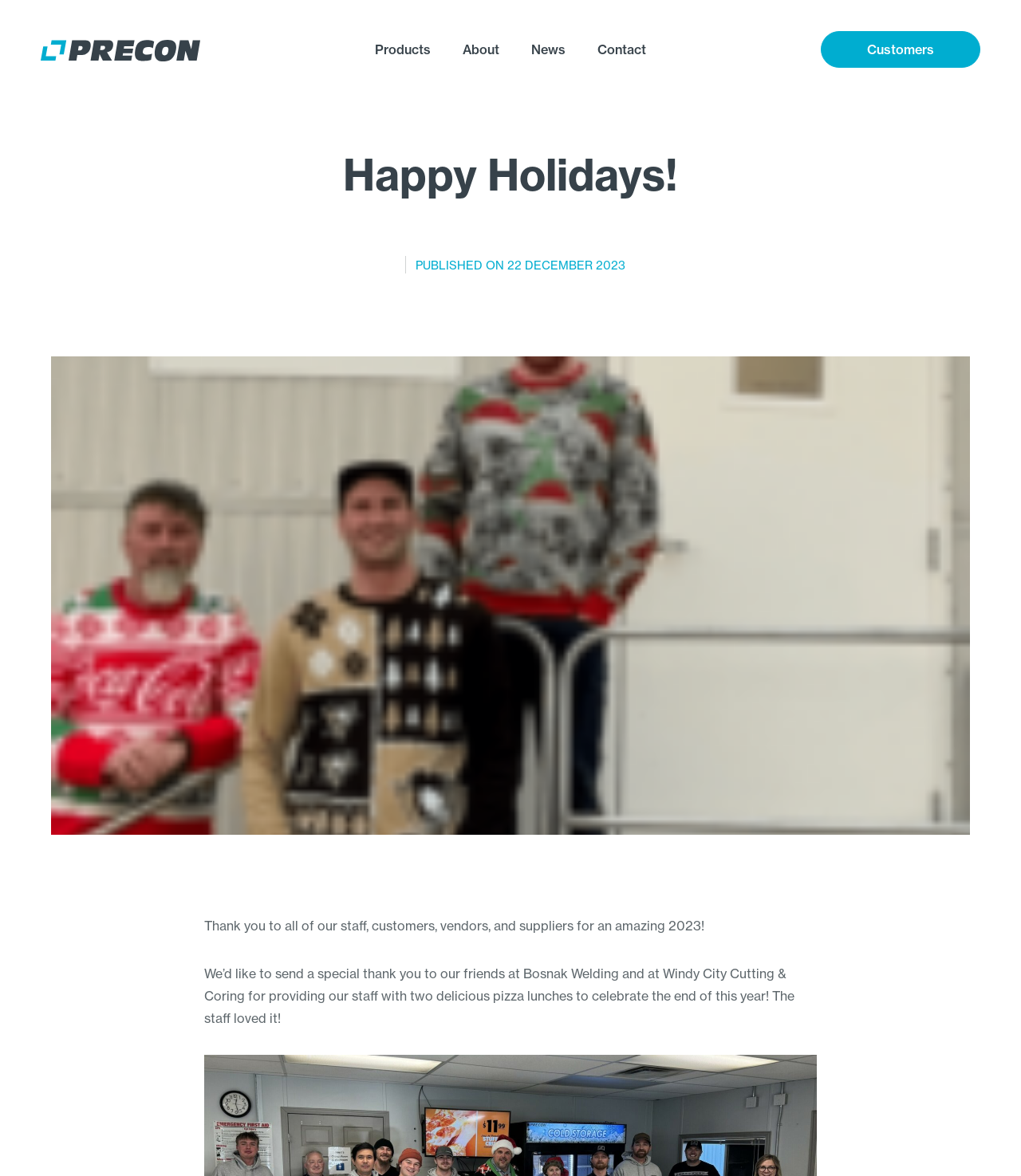How many companies are mentioned as providing pizza lunches?
Look at the screenshot and respond with a single word or phrase.

2